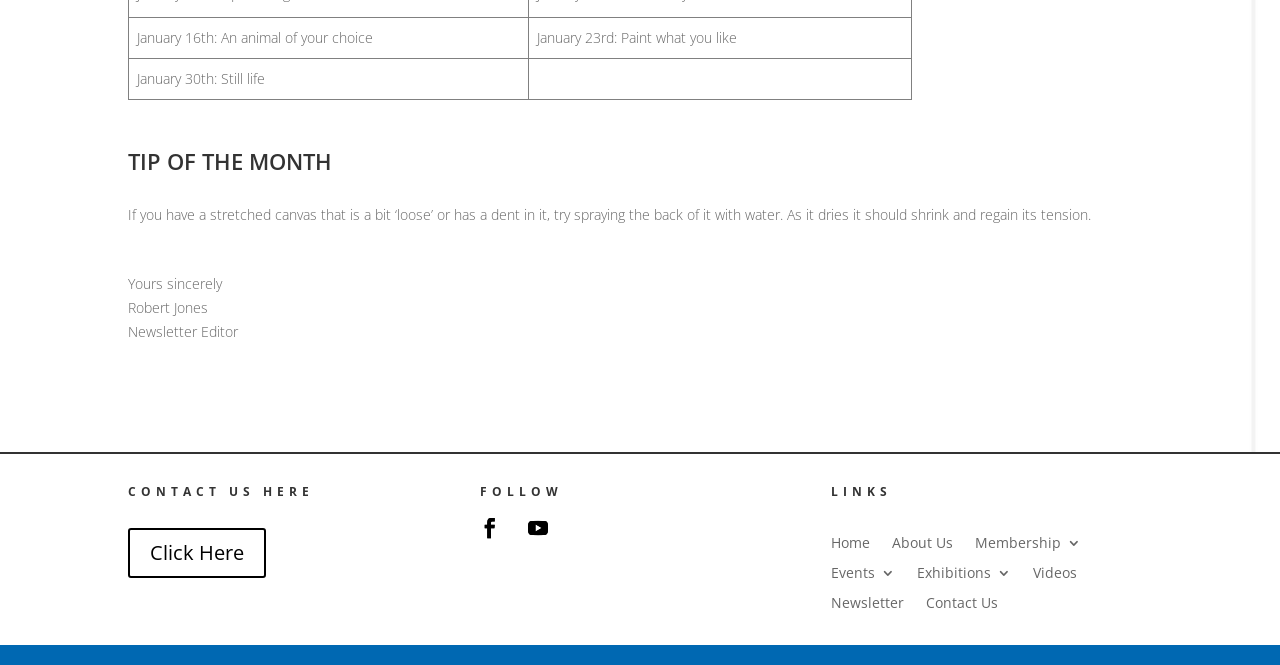What are the social media platforms to follow?
Offer a detailed and full explanation in response to the question.

The webpage has a section that says 'FOLLOW' and provides two social media icons, but the exact platforms are not specified. The icons are represented by Unicode characters  and , but their corresponding platforms are not mentioned.